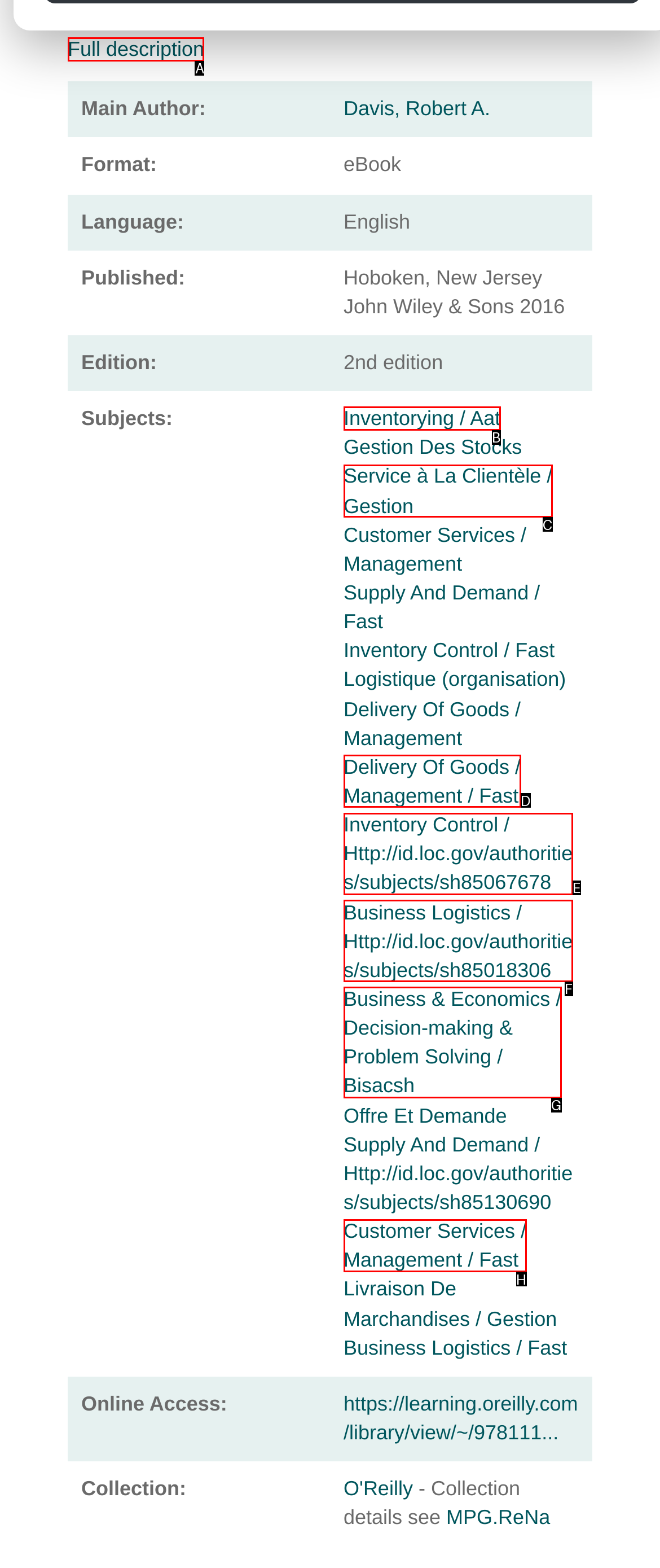Choose the correct UI element to click for this task: Click on MENTOR CAPITAL NETWORK Answer using the letter from the given choices.

None